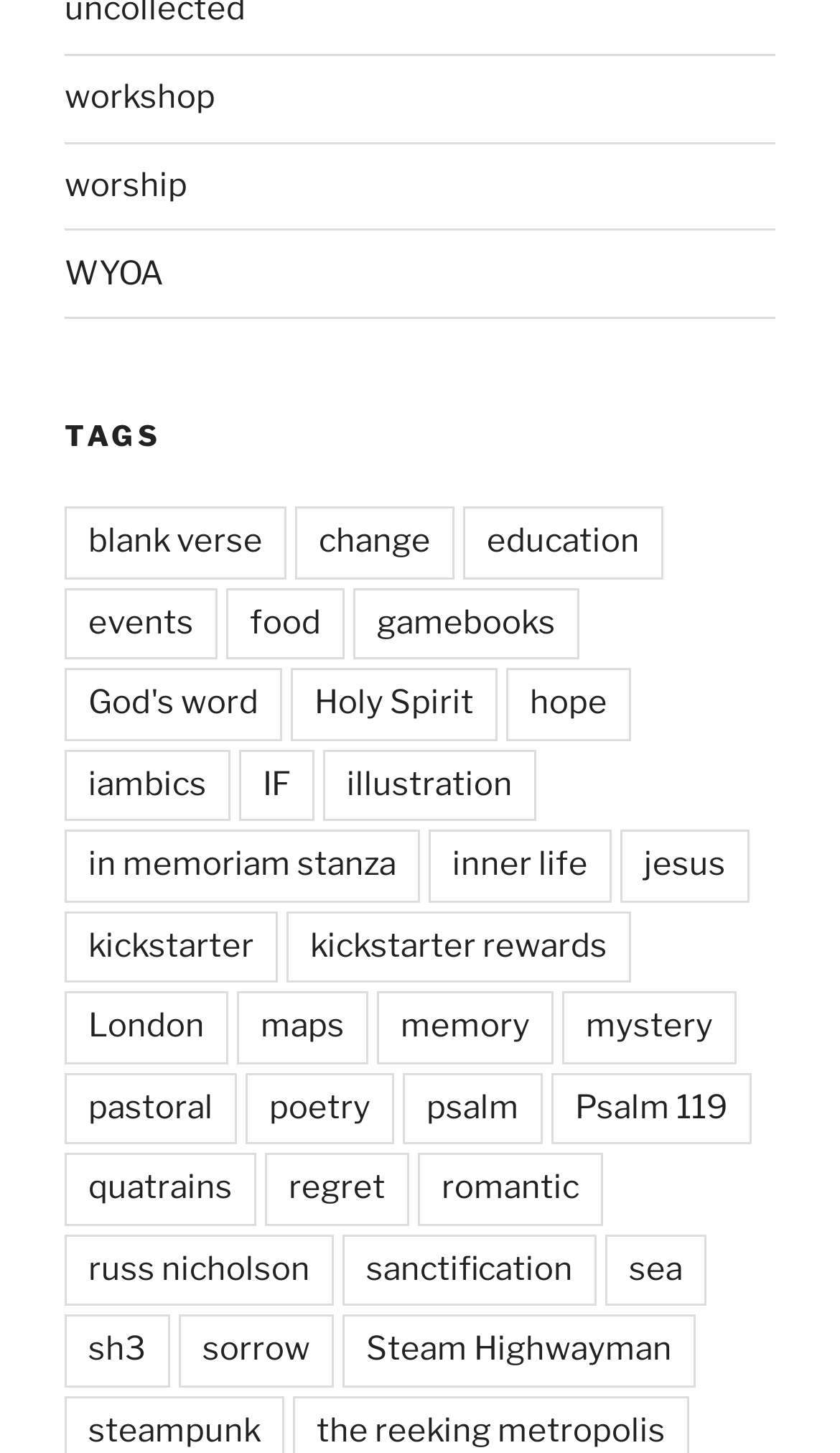Given the webpage screenshot and the description, determine the bounding box coordinates (top-left x, top-left y, bottom-right x, bottom-right y) that define the location of the UI element matching this description: romantic

[0.497, 0.793, 0.718, 0.843]